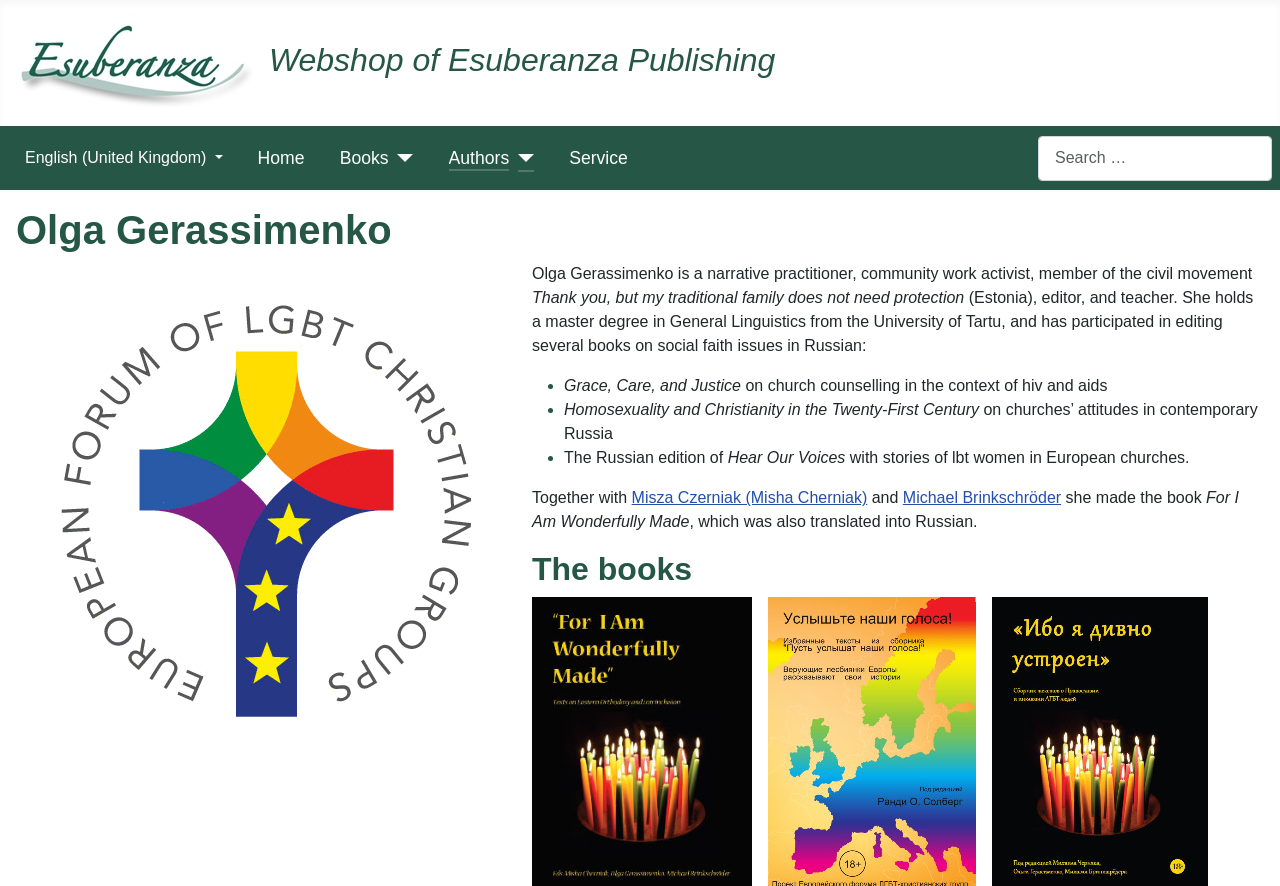Describe the webpage in detail, including text, images, and layout.

The webpage is about Uitgeverij Esuberanza, a publishing company, and features a prominent image of the company's logo at the top left corner. Below the logo, there is a link to the company's name, followed by a static text "Webshop of Esuberanza Publishing" on the top right side. 

On the top navigation bar, there are several links and buttons, including "Home", "Books", "Authors", and "Service", which are positioned from left to right. The "Select your language" button is located on the top left side, above the navigation bar.

A search bar is located on the top right corner, with a static text "Search" and a combobox to input search queries.

The main content of the webpage is about Olga Gerassimenko, a narrative practitioner, community work activist, and member of the civil movement. Her profile picture is displayed on the left side, with a heading "Olga Gerassimenko" above it. Below the profile picture, there is a brief description of Olga's background and work experience.

The webpage also lists several books edited by Olga, including "Grace, Care, and Justice", "Homosexuality and Christianity in the Twenty-First Century", and "The Russian edition of Hear Our Voices". Each book title is preceded by a list marker "•". The books are listed in a vertical column, with the most recent one at the top.

At the bottom of the webpage, there is a section titled "The books", which features a link to the cover of the Russian edition of "For I Am Wonderfully Made", a book edited by Olga and her collaborators.